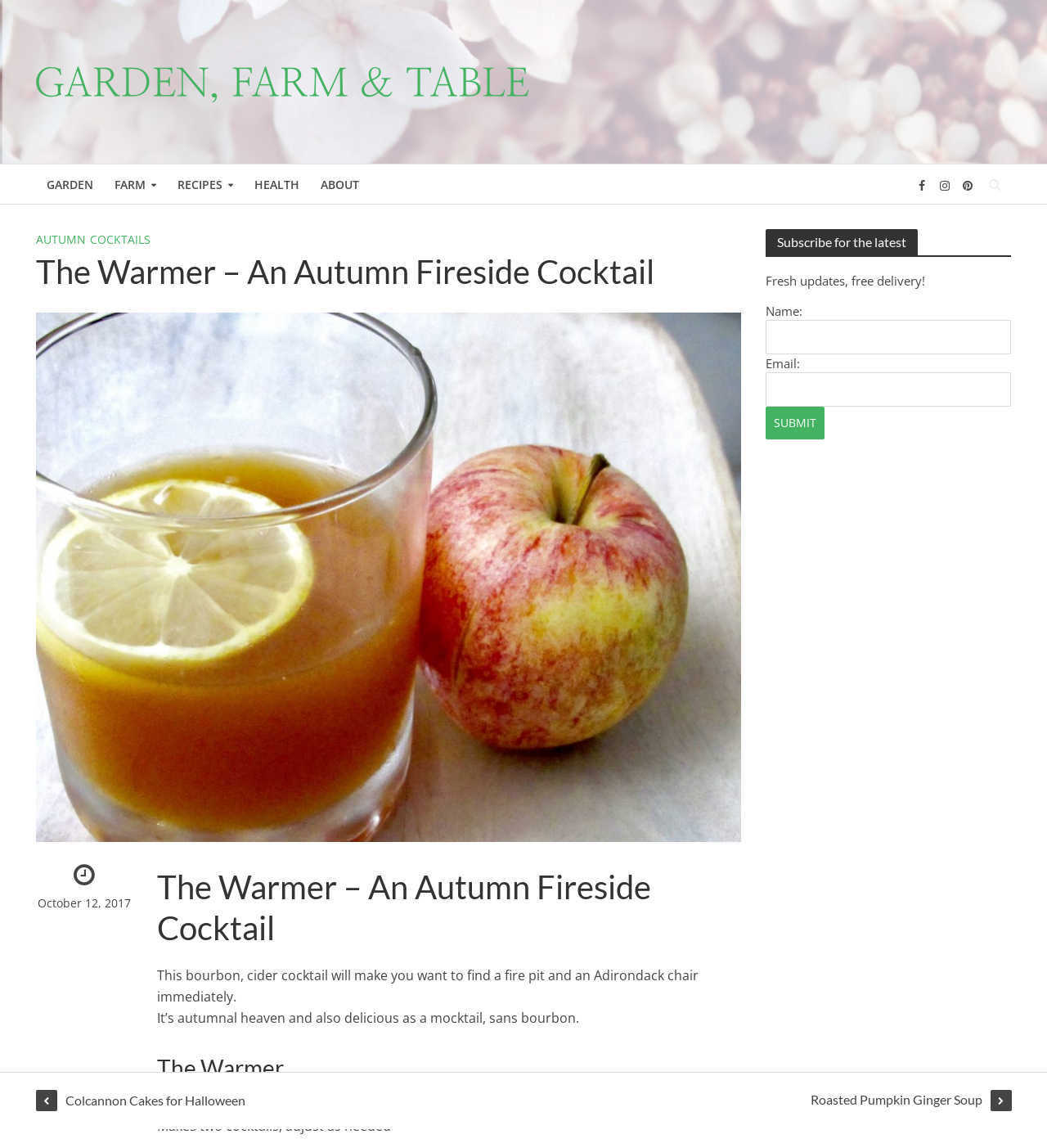Kindly determine the bounding box coordinates of the area that needs to be clicked to fulfill this instruction: "Click on the 'RECIPES' link".

[0.159, 0.143, 0.232, 0.179]